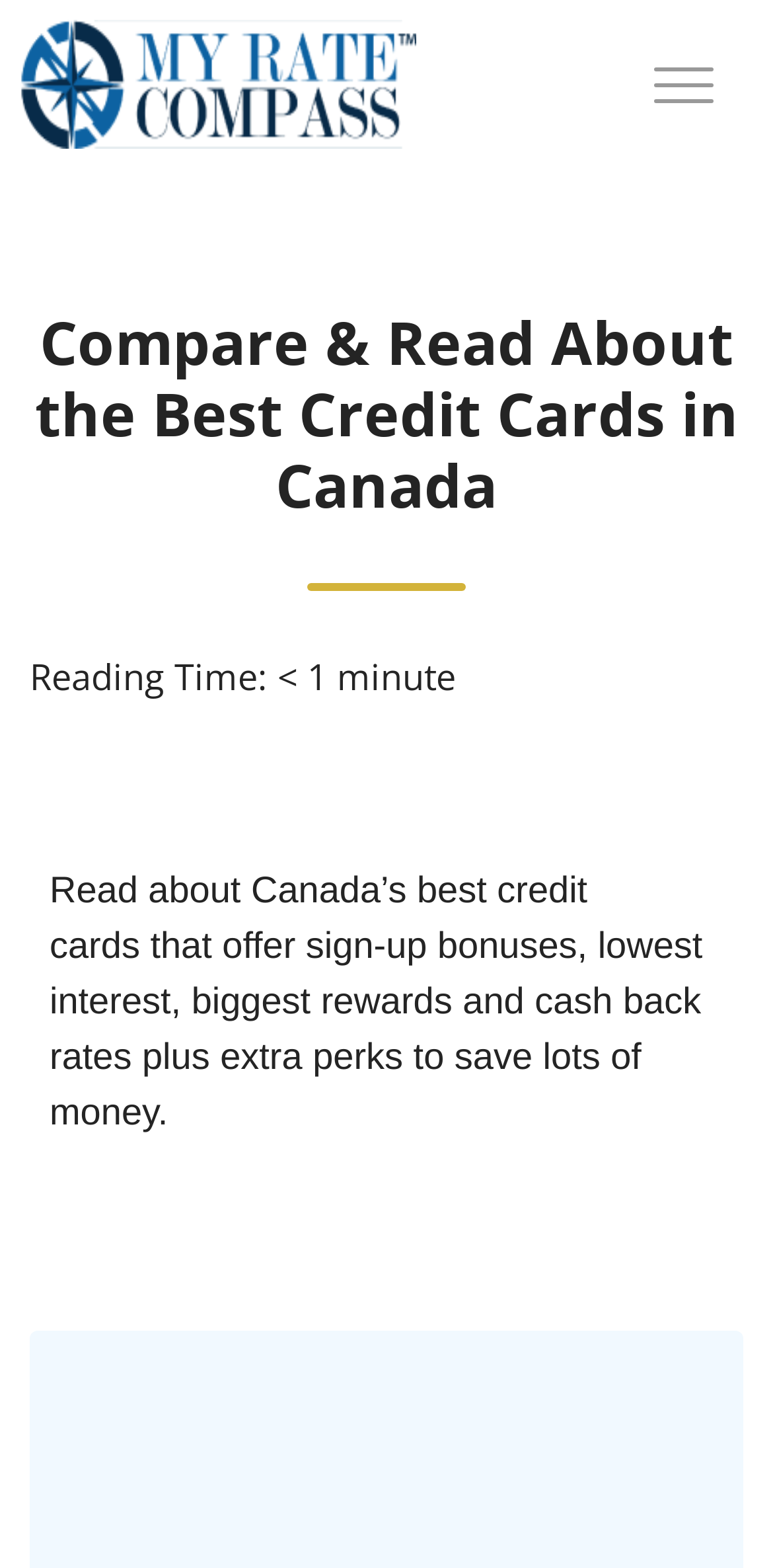What is the purpose of the webpage?
Please answer the question with a single word or phrase, referencing the image.

compare credit cards